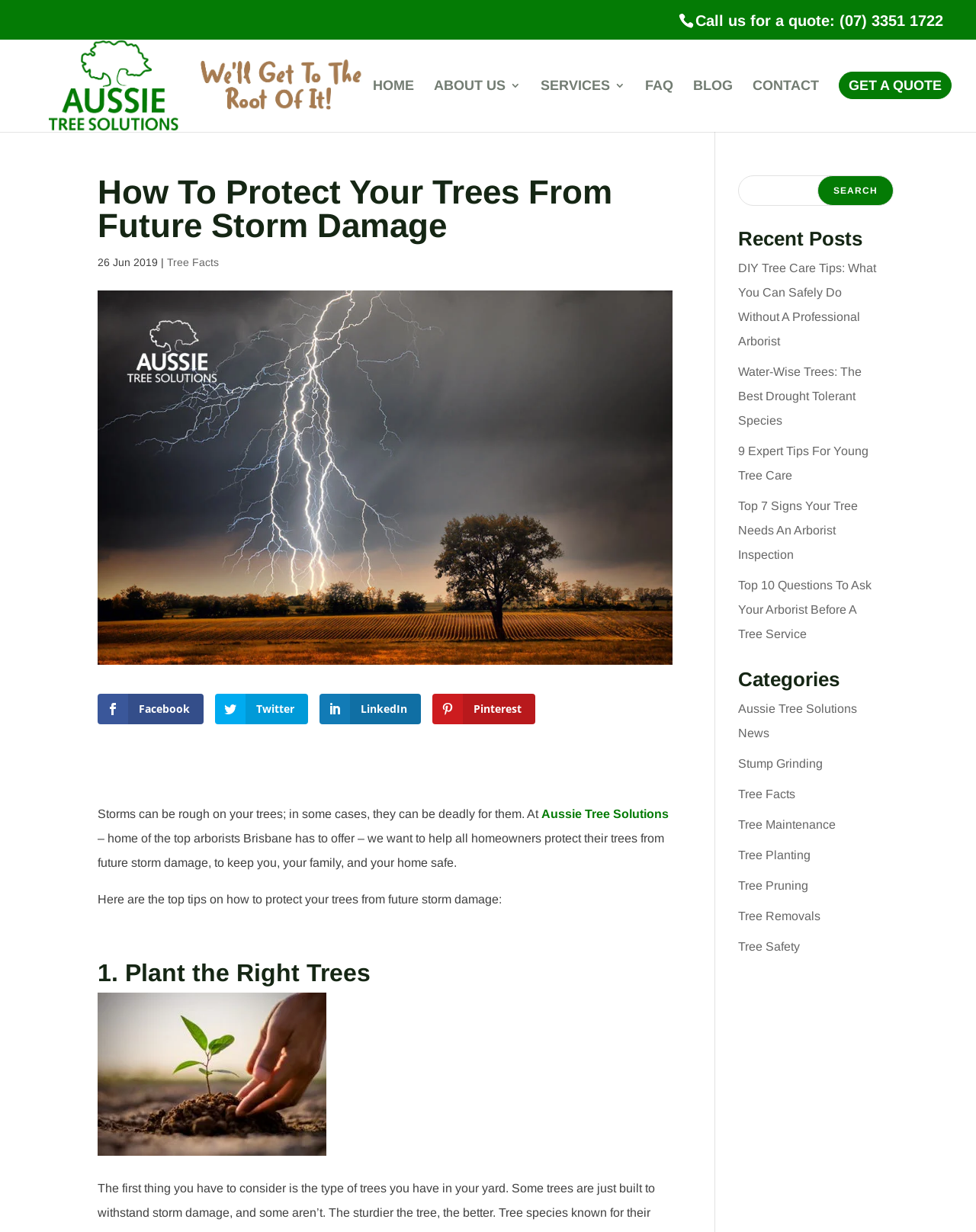Give a one-word or one-phrase response to the question: 
What is the phone number to call for a quote?

(07) 3351 1722